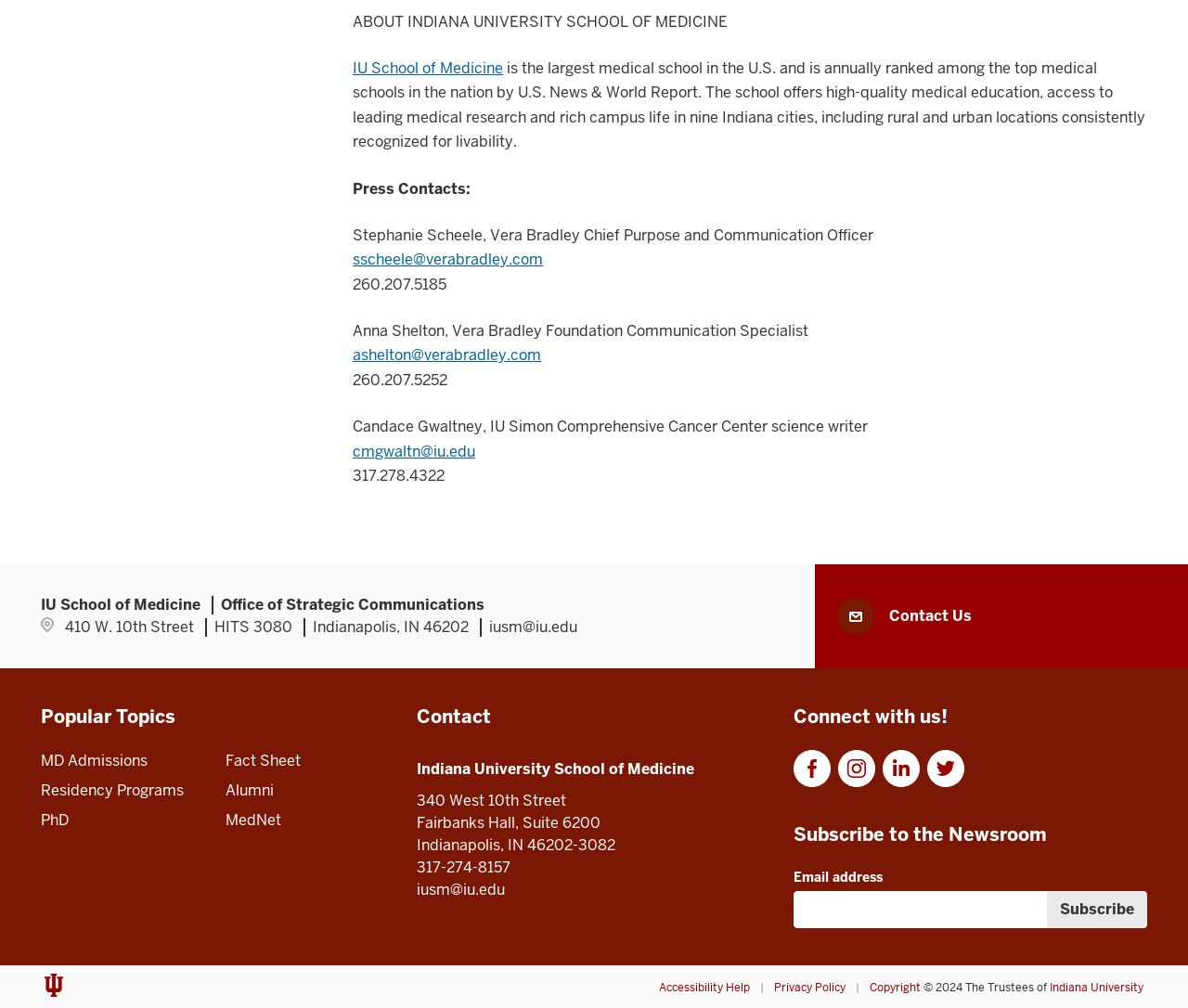Based on the element description: "MedNet", identify the bounding box coordinates for this UI element. The coordinates must be four float numbers between 0 and 1, listed as [left, top, right, bottom].

[0.19, 0.804, 0.236, 0.824]